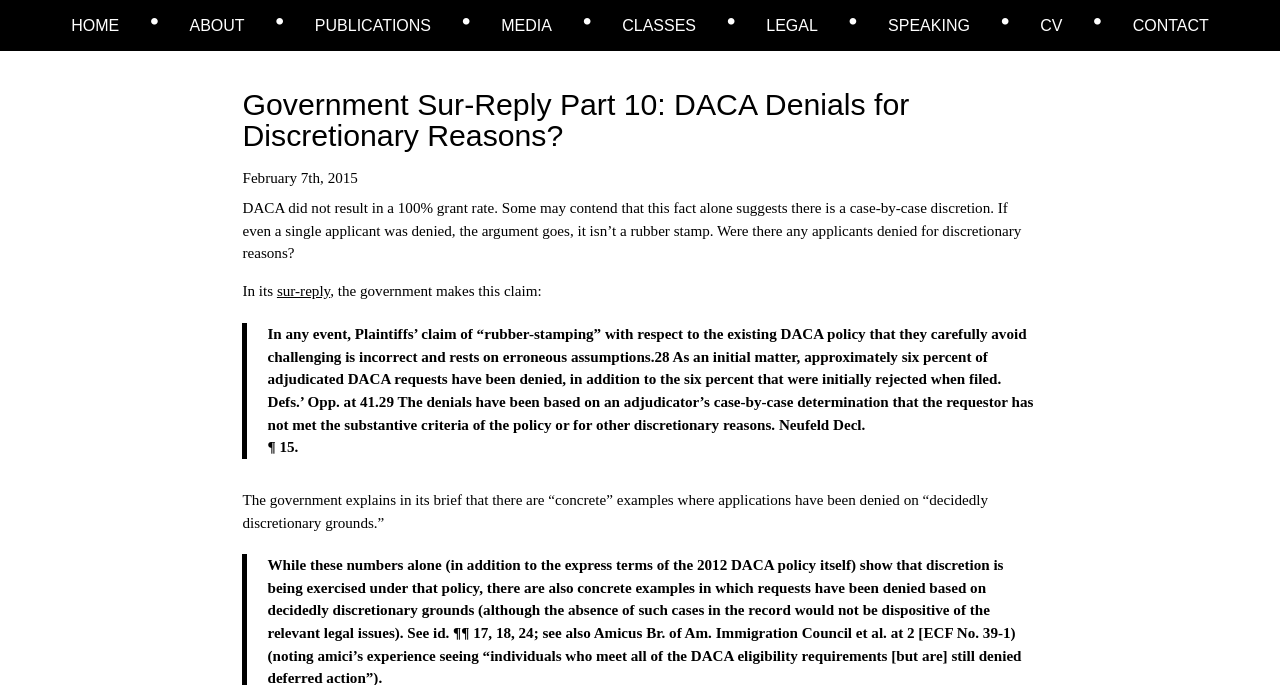Provide a brief response in the form of a single word or phrase:
What percentage of adjudicated DACA requests have been denied?

six percent